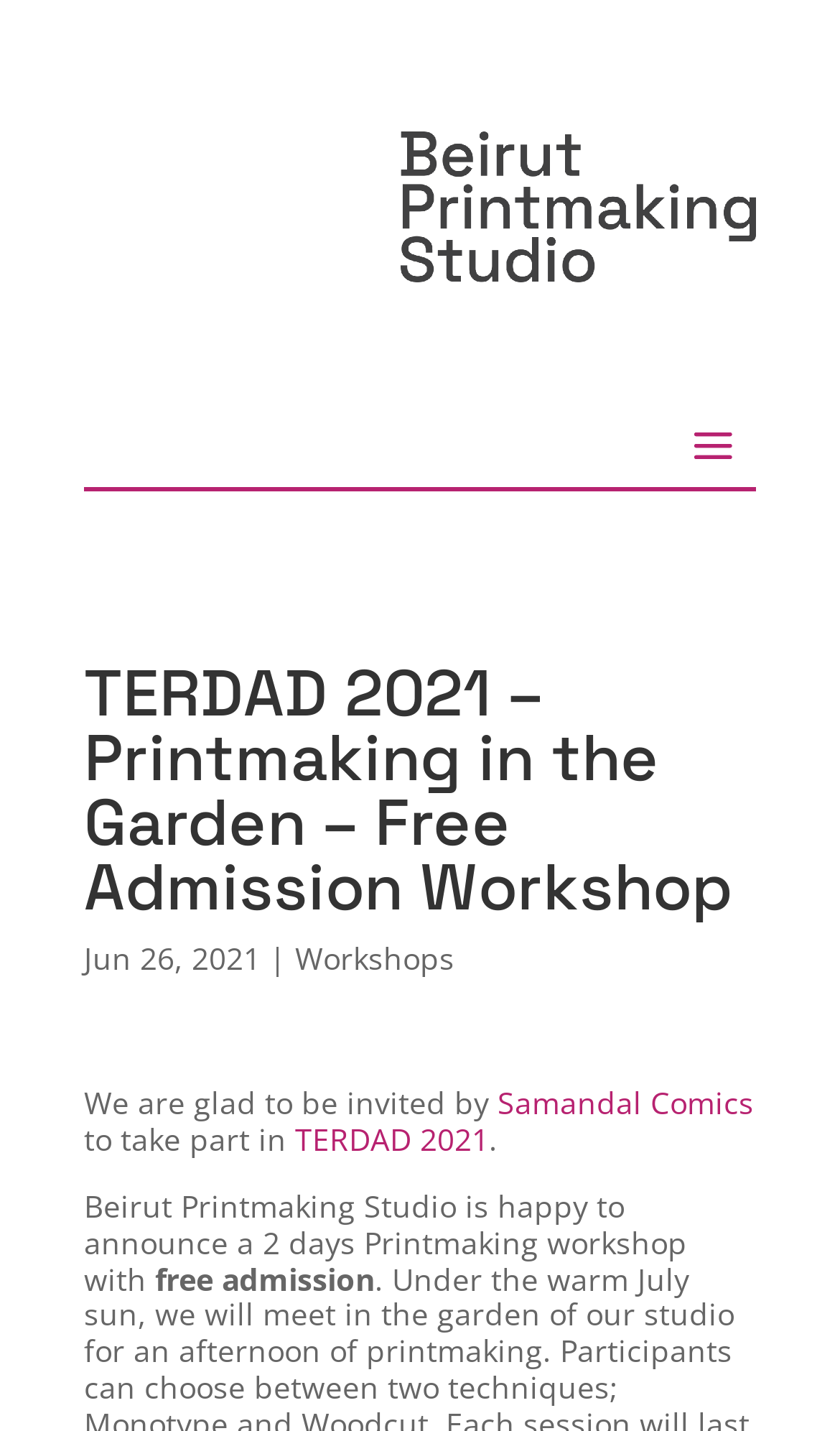Using the description: "Samandal Comics", determine the UI element's bounding box coordinates. Ensure the coordinates are in the format of four float numbers between 0 and 1, i.e., [left, top, right, bottom].

[0.592, 0.757, 0.897, 0.785]